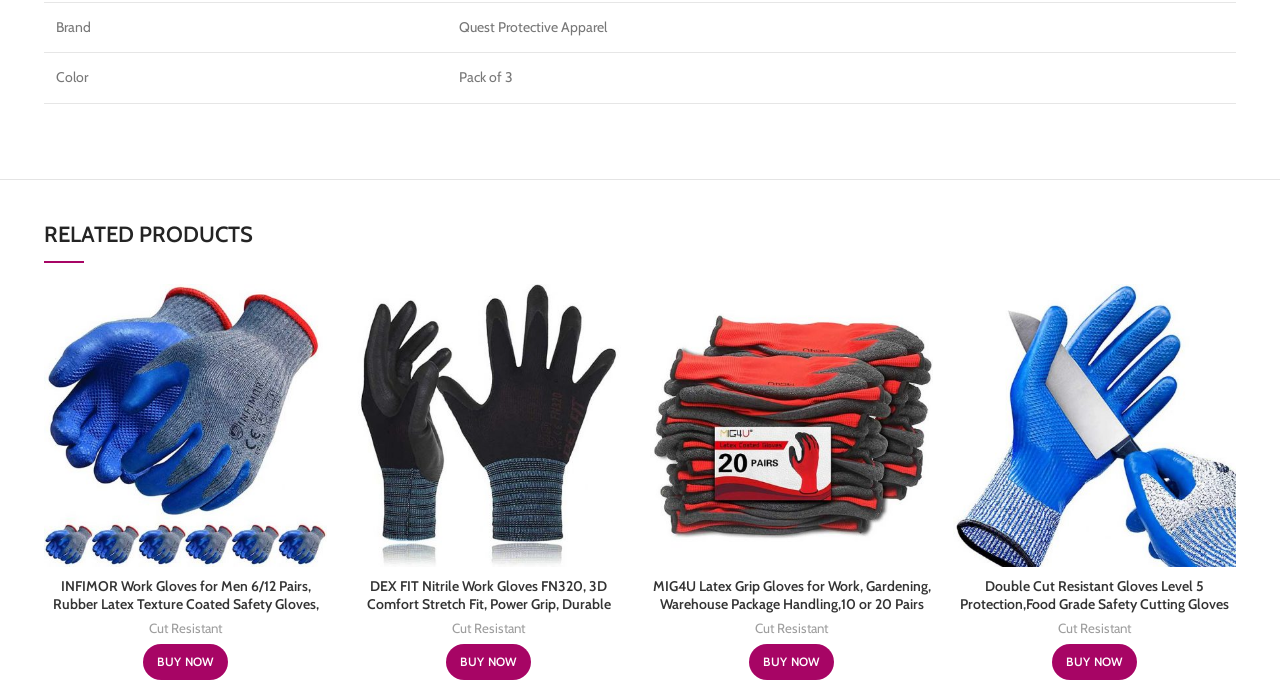Please answer the following question using a single word or phrase: 
What is the common feature of the related products?

Cut Resistant